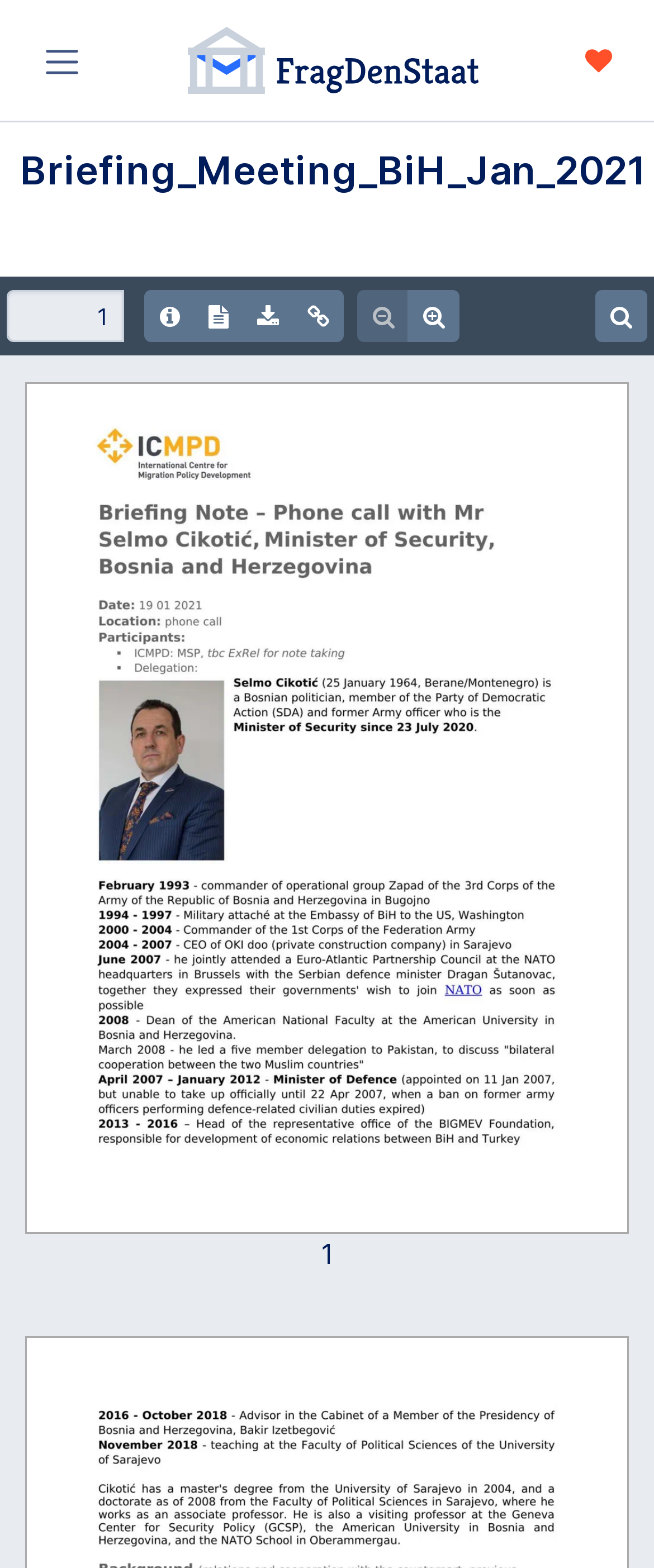How many separators are in the top navigation menu?
Please give a detailed and elaborate answer to the question based on the image.

I counted the separators in the top navigation menu, which are horizontal lines separating the links, and found 2 separators in total.